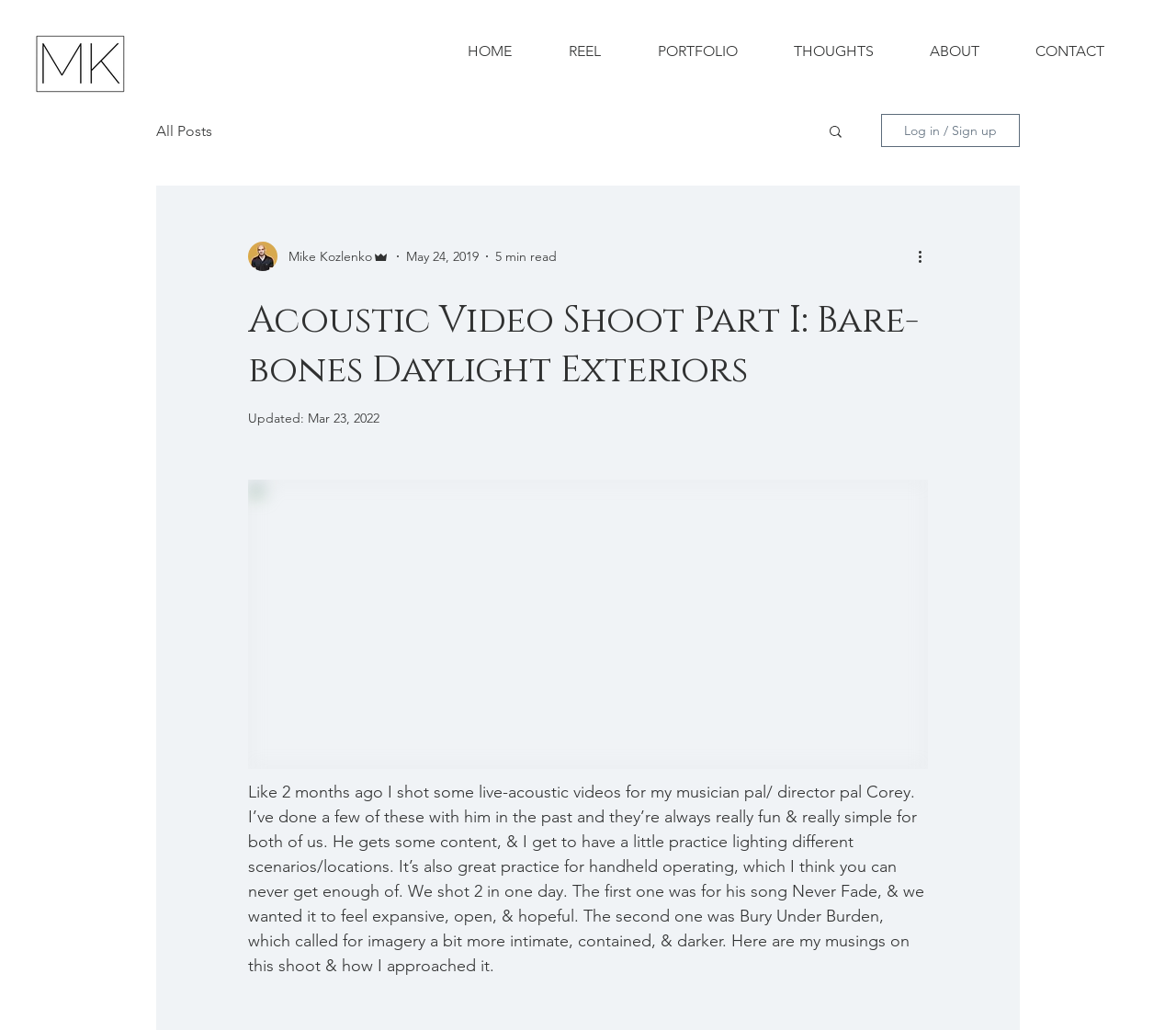What is the author's name?
Using the screenshot, give a one-word or short phrase answer.

Mike Kozlenko